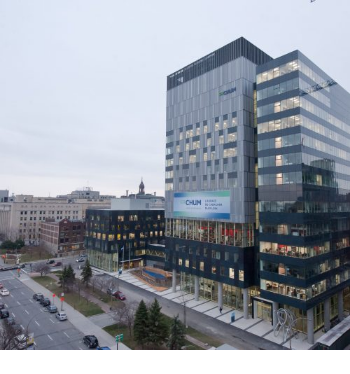What is the purpose of the prominent signage on the building?
Identify the answer in the screenshot and reply with a single word or phrase.

To underscore its purpose and identity